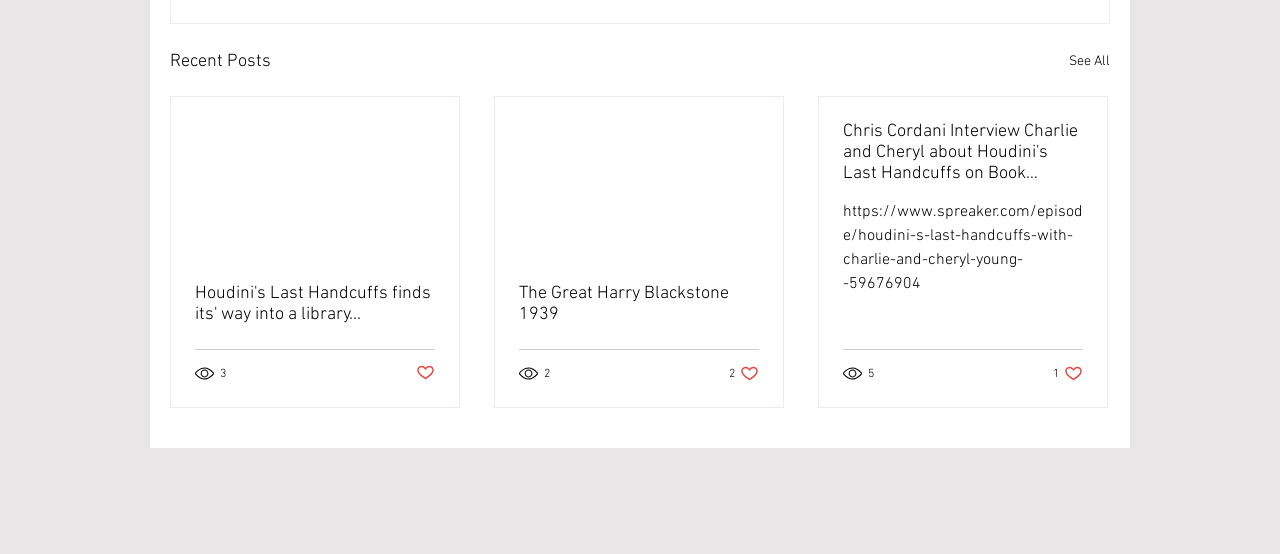Predict the bounding box coordinates of the area that should be clicked to accomplish the following instruction: "Click on the 'See All' link". The bounding box coordinates should consist of four float numbers between 0 and 1, i.e., [left, top, right, bottom].

[0.835, 0.084, 0.867, 0.137]